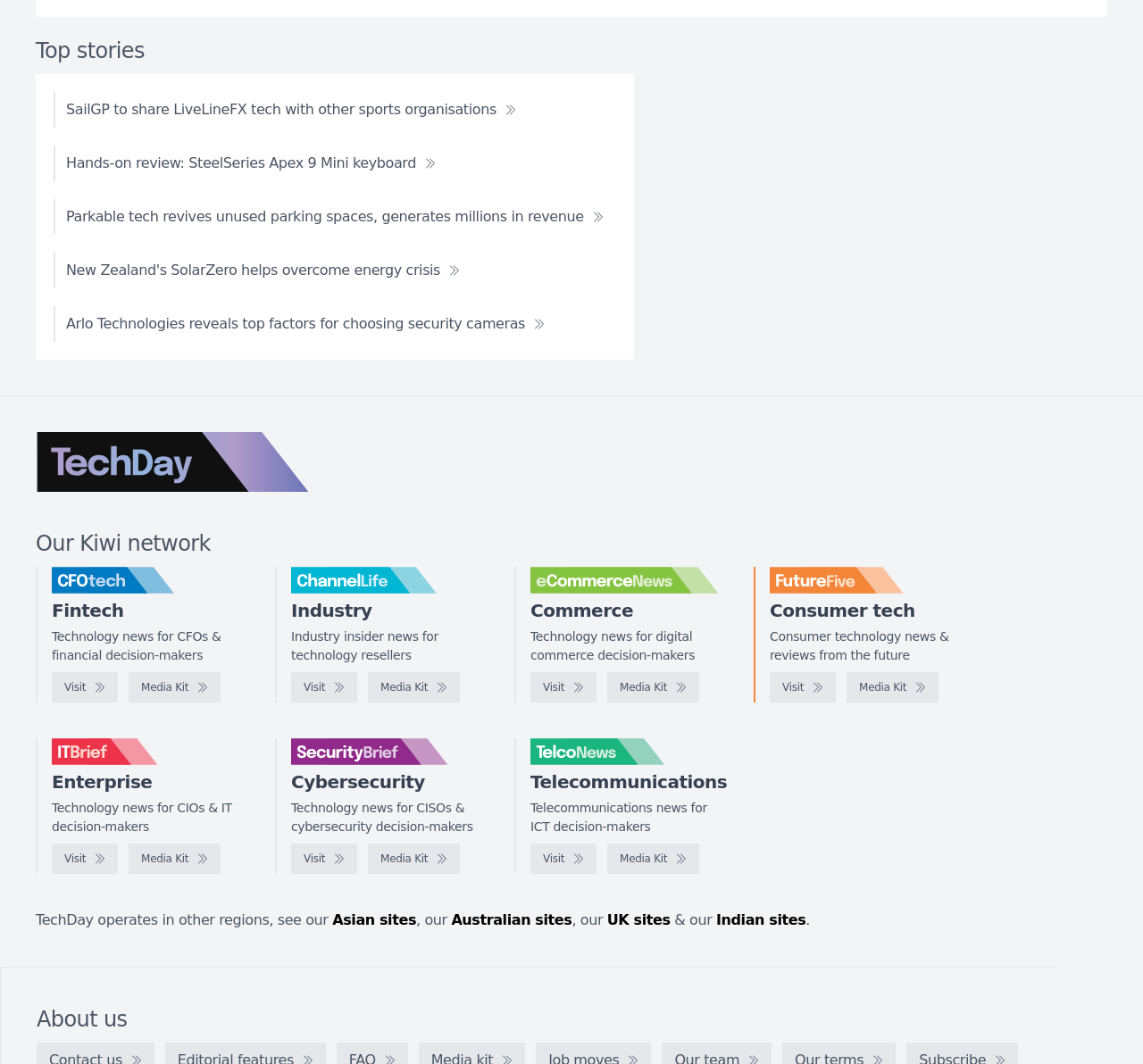Identify and provide the bounding box coordinates of the UI element described: "Asian sites". The coordinates should be formatted as [left, top, right, bottom], with each number being a float between 0 and 1.

[0.291, 0.857, 0.364, 0.872]